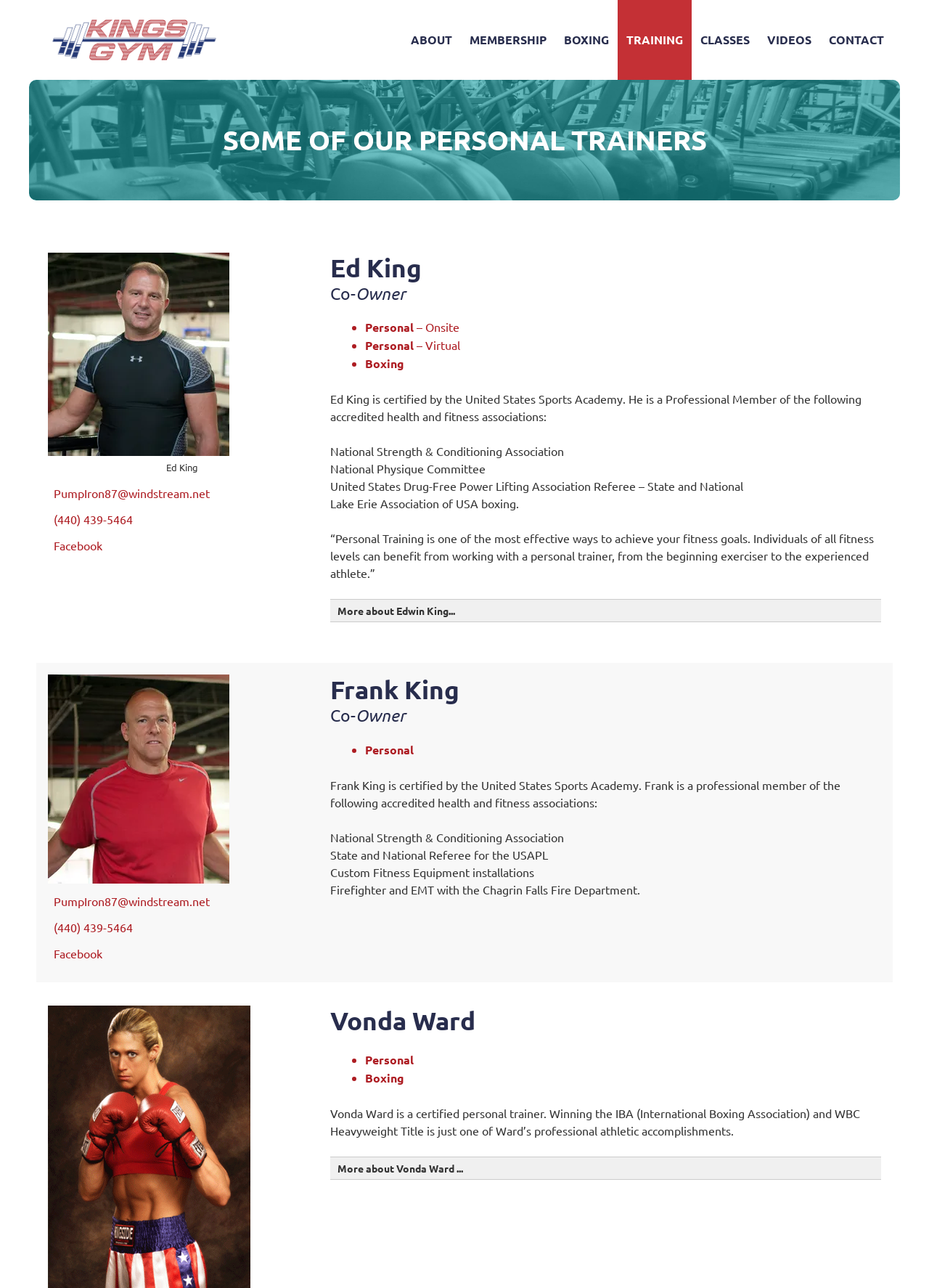Could you determine the bounding box coordinates of the clickable element to complete the instruction: "Learn more about Frank King"? Provide the coordinates as four float numbers between 0 and 1, i.e., [left, top, right, bottom].

[0.356, 0.524, 0.948, 0.547]